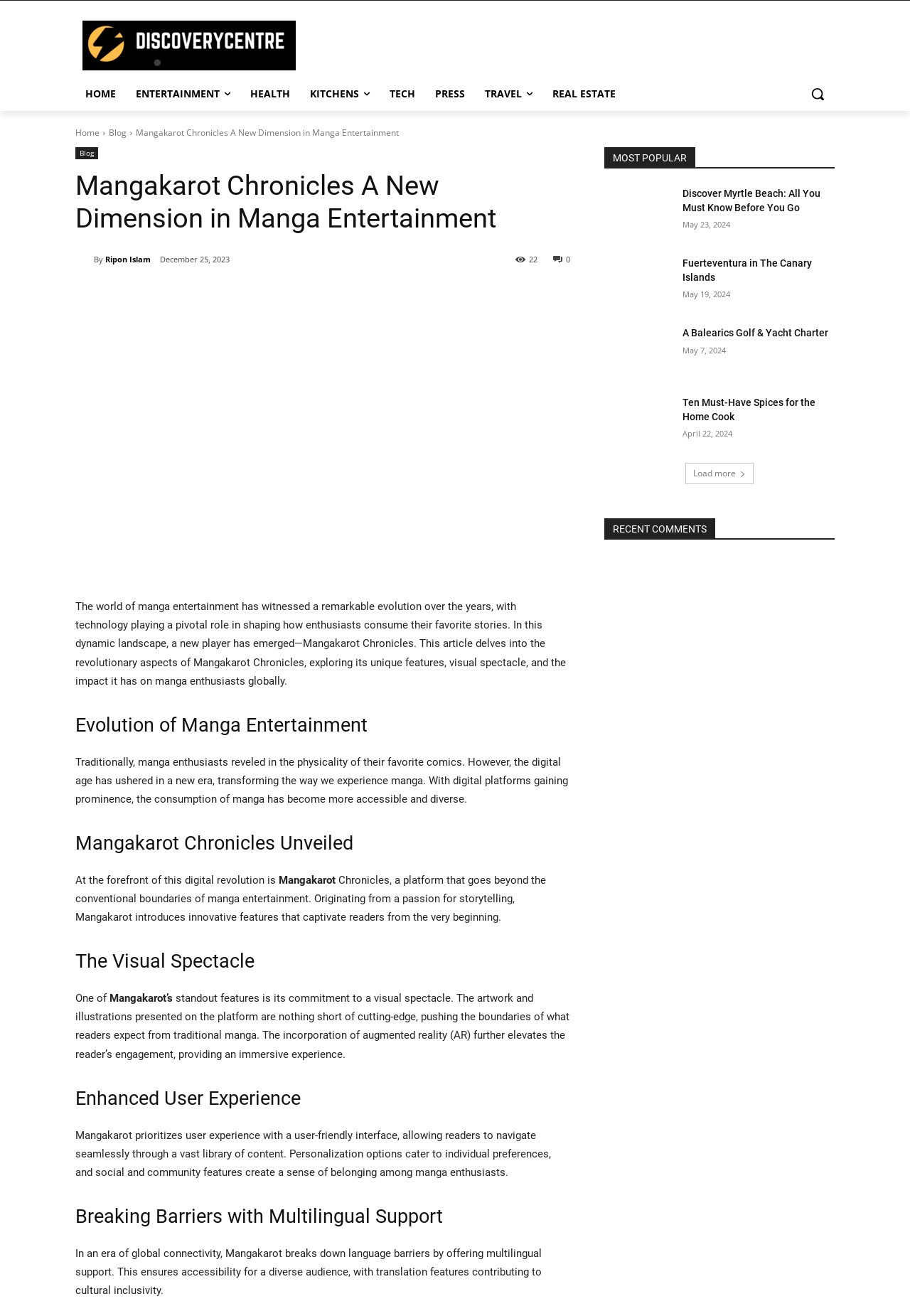What is the language support feature of Mangakarot?
Refer to the image and answer the question using a single word or phrase.

Multilingual support